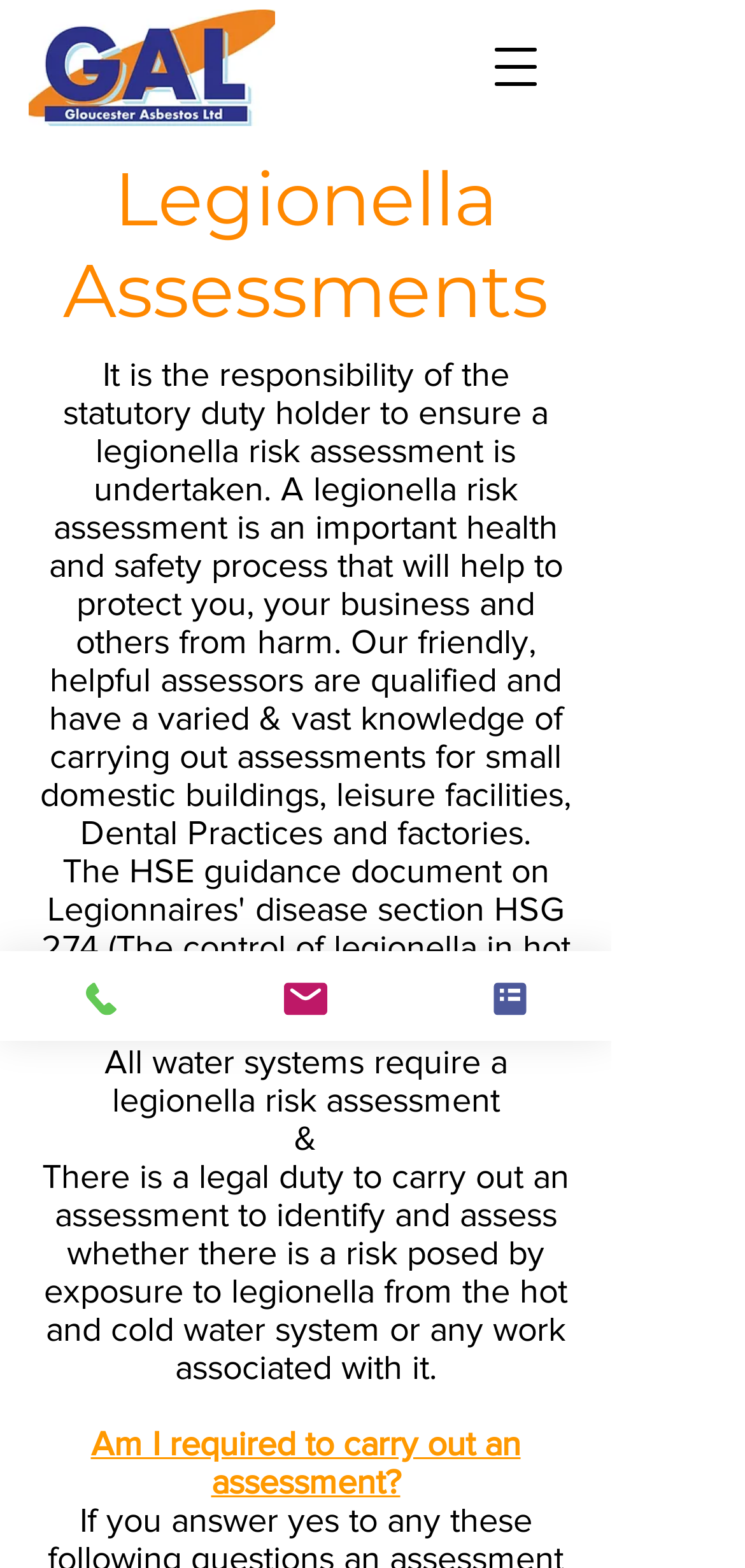Provide a one-word or short-phrase answer to the question:
How can I contact the company for a legionella risk assessment?

By phone, email, or contact form